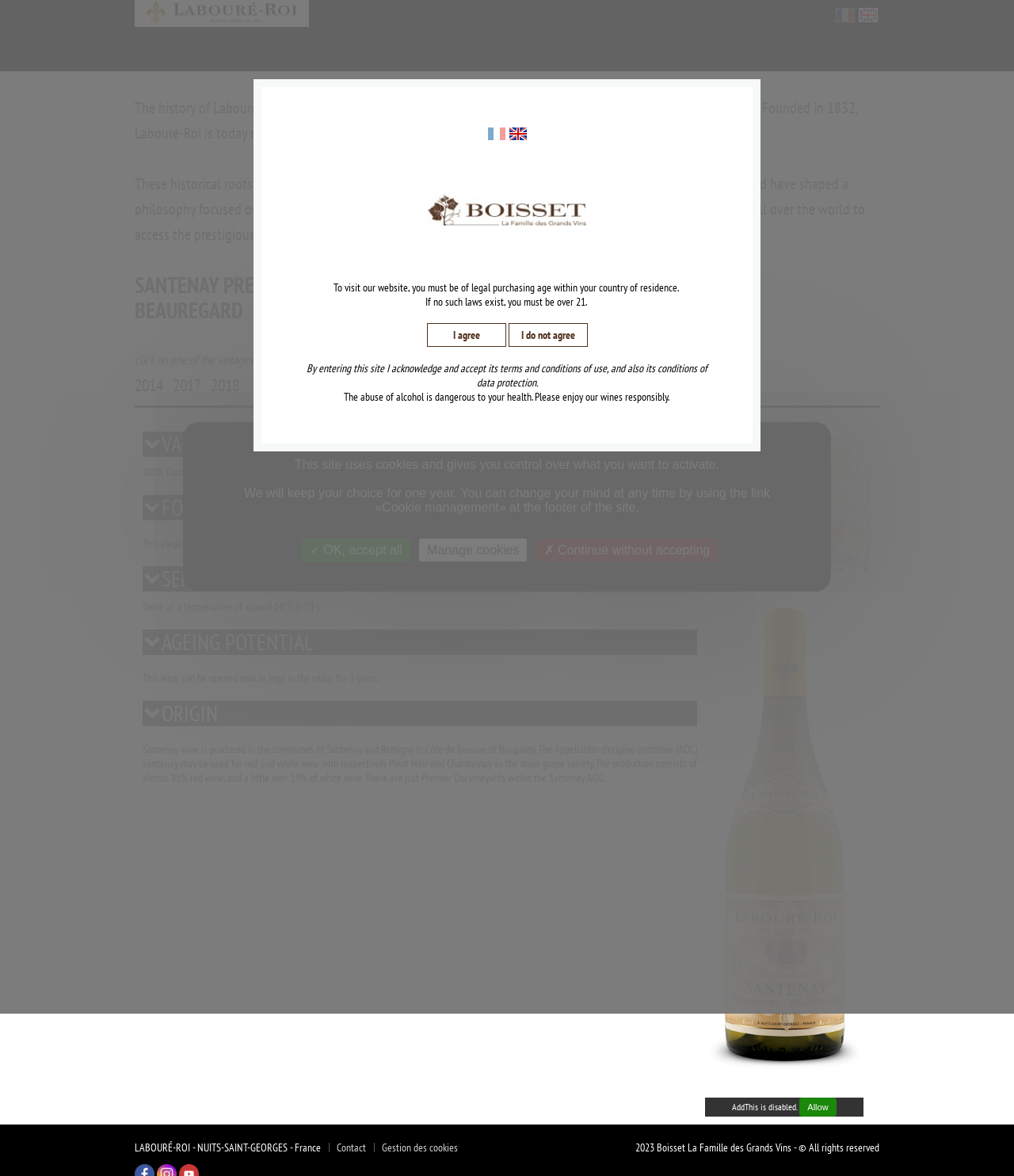Please identify the bounding box coordinates of the element that needs to be clicked to perform the following instruction: "Click on SANTENAY PREMIER CRU BEAUREGARD".

[0.133, 0.23, 0.328, 0.276]